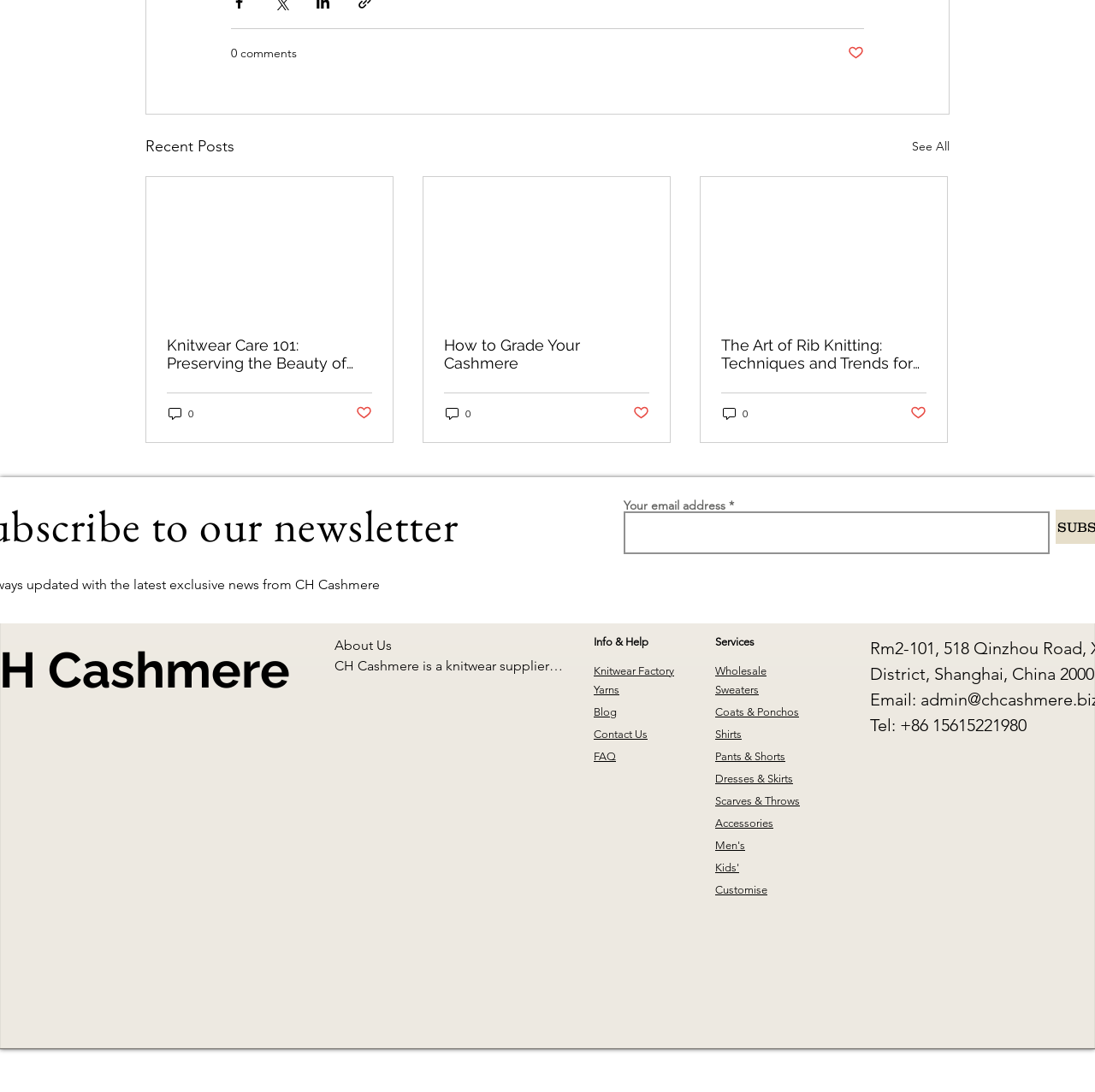Using the webpage screenshot, find the UI element described by value="Sign up". Provide the bounding box coordinates in the format (top-left x, top-left y, bottom-right x, bottom-right y), ensuring all values are floating point numbers between 0 and 1.

None